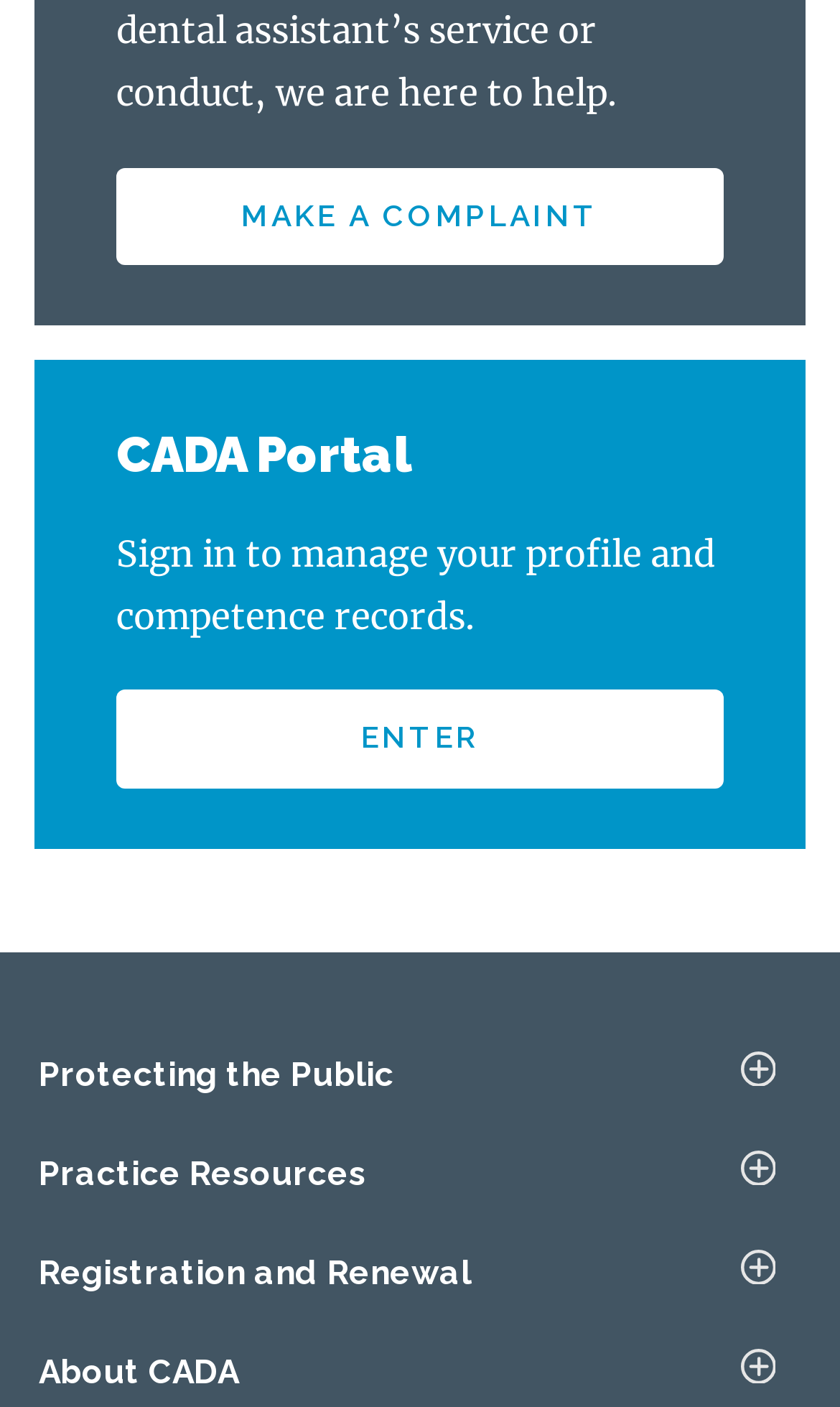Pinpoint the bounding box coordinates of the clickable element needed to complete the instruction: "Learn about CADA". The coordinates should be provided as four float numbers between 0 and 1: [left, top, right, bottom].

[0.046, 0.961, 0.285, 0.989]